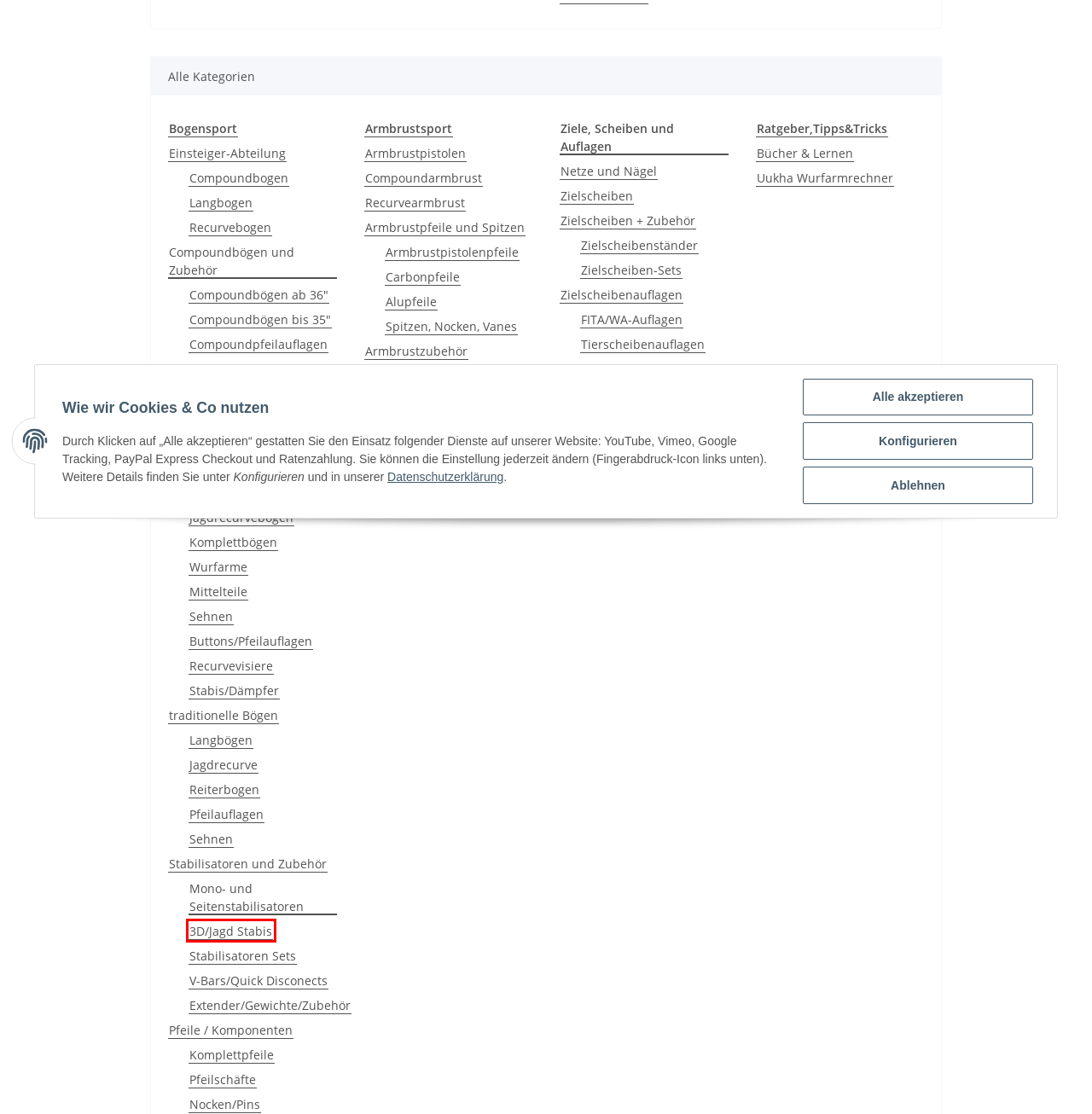You are provided a screenshot of a webpage featuring a red bounding box around a UI element. Choose the webpage description that most accurately represents the new webpage after clicking the element within the red bounding box. Here are the candidates:
A. Aluminiumpfeile für Armbrüste
B. Tipps und Tricks rund um den Bogensport
C. Compoundbogenvisiere
D. Einteilige Jagdrecurvebögen
E. Stabilisatoren und Stabi-Sets für Compoundbögen und Recurvebögen, Däm
F. Compound Scopes - Target und 3D
G. Stabilisatoren für Compound- und Recurvebögen, Dämpfer und Befestigun
H. Langbögen, Jagdrecurvebögen, Reiterbögen und Zubehör aus dem traditio

E